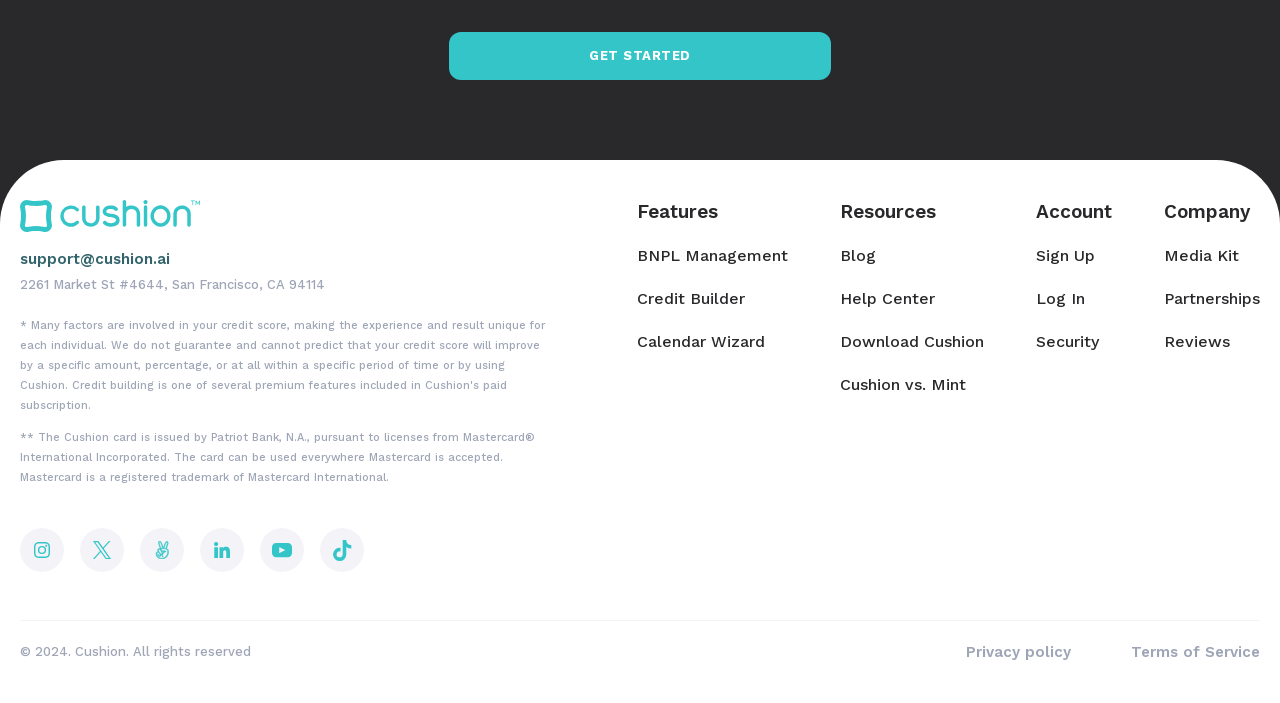Using the webpage screenshot, find the UI element described by Partnerships. Provide the bounding box coordinates in the format (top-left x, top-left y, bottom-right x, bottom-right y), ensuring all values are floating point numbers between 0 and 1.

[0.909, 0.409, 0.984, 0.441]